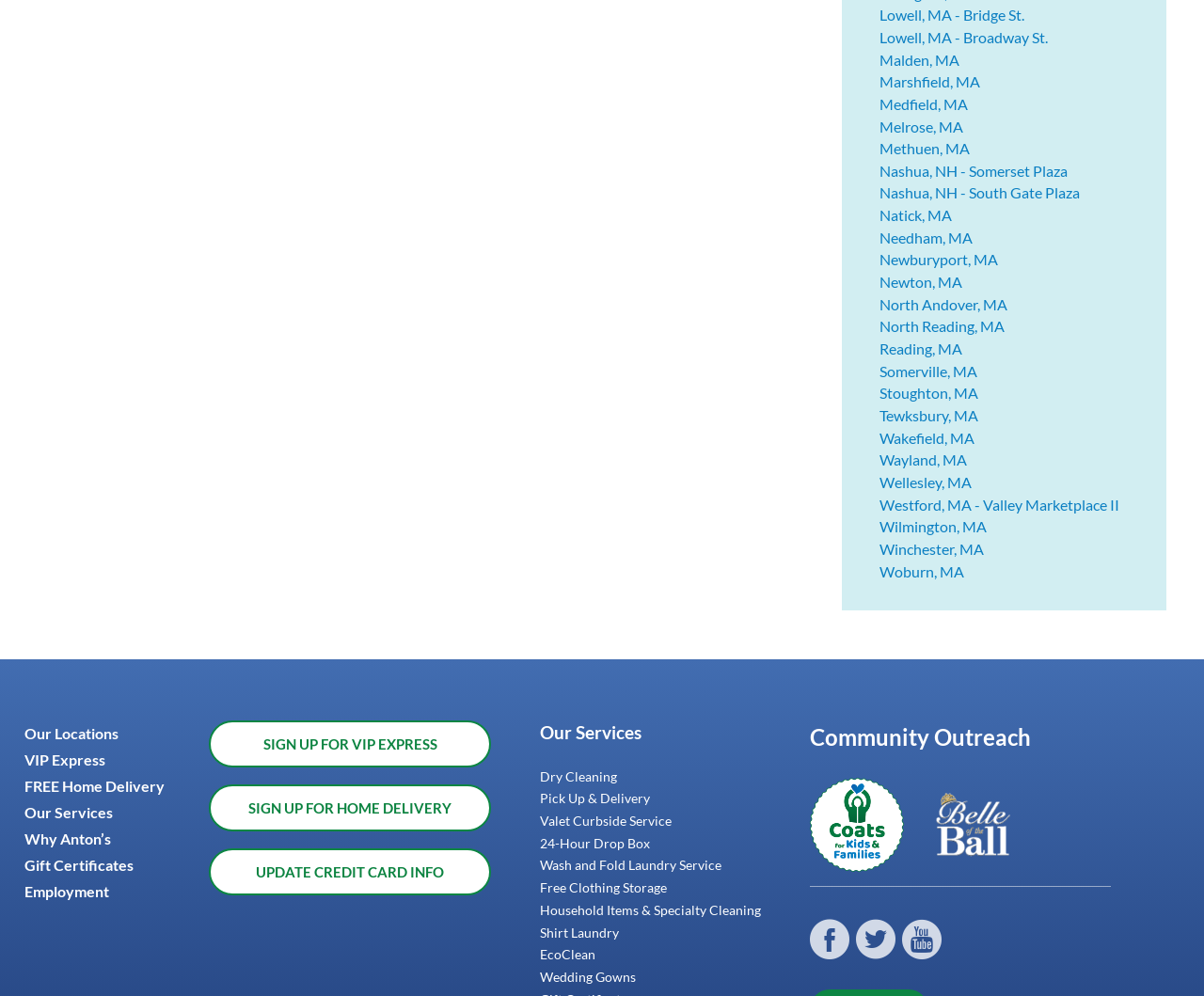Provide the bounding box coordinates of the UI element this sentence describes: "24-Hour Drop Box".

[0.448, 0.838, 0.54, 0.854]